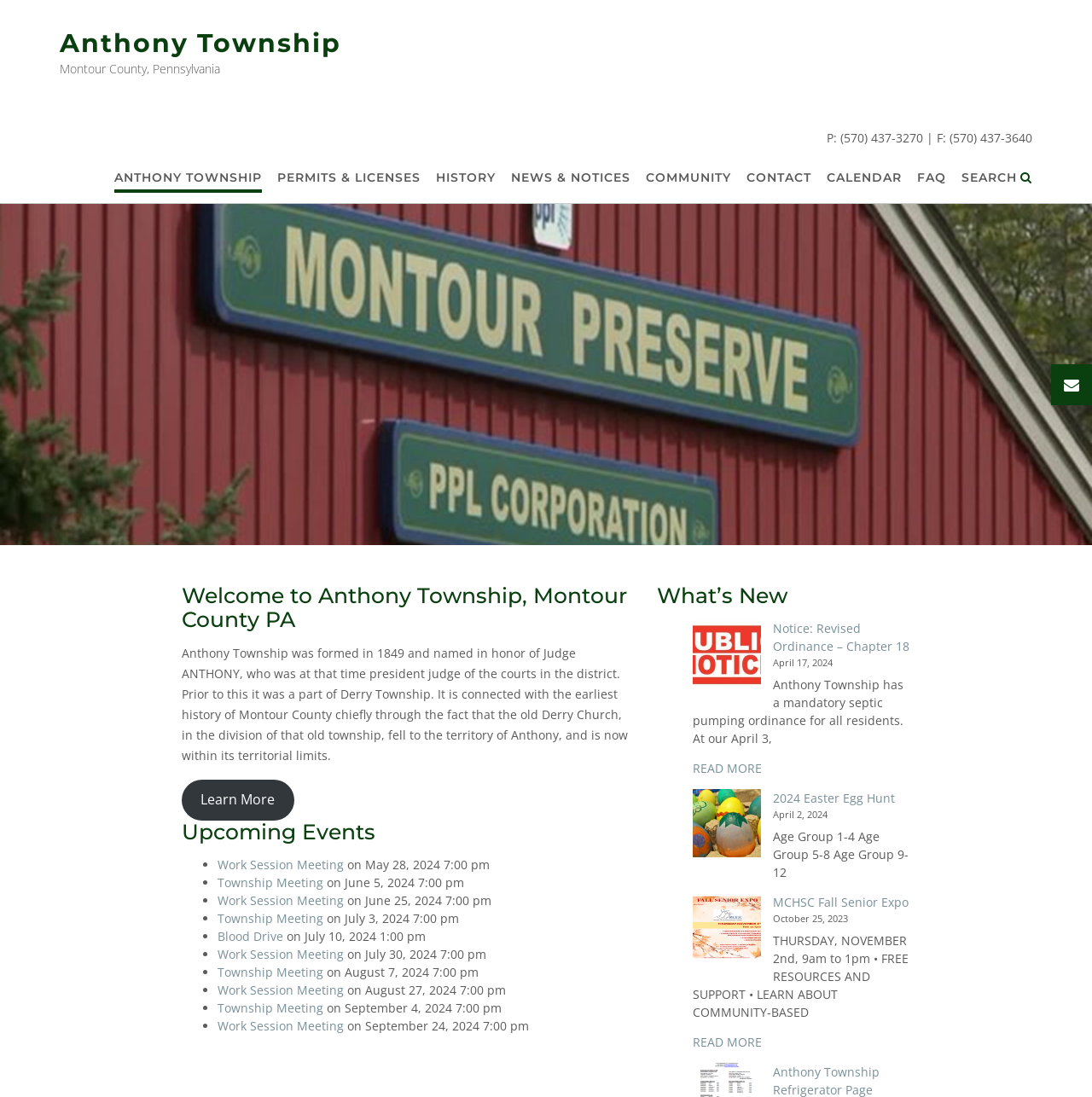Refer to the image and answer the question with as much detail as possible: How many upcoming events are listed on the webpage?

The upcoming events are listed under the 'Upcoming Events' heading. There are 7 events listed, each with a link to the event name and a description of the event date and time.